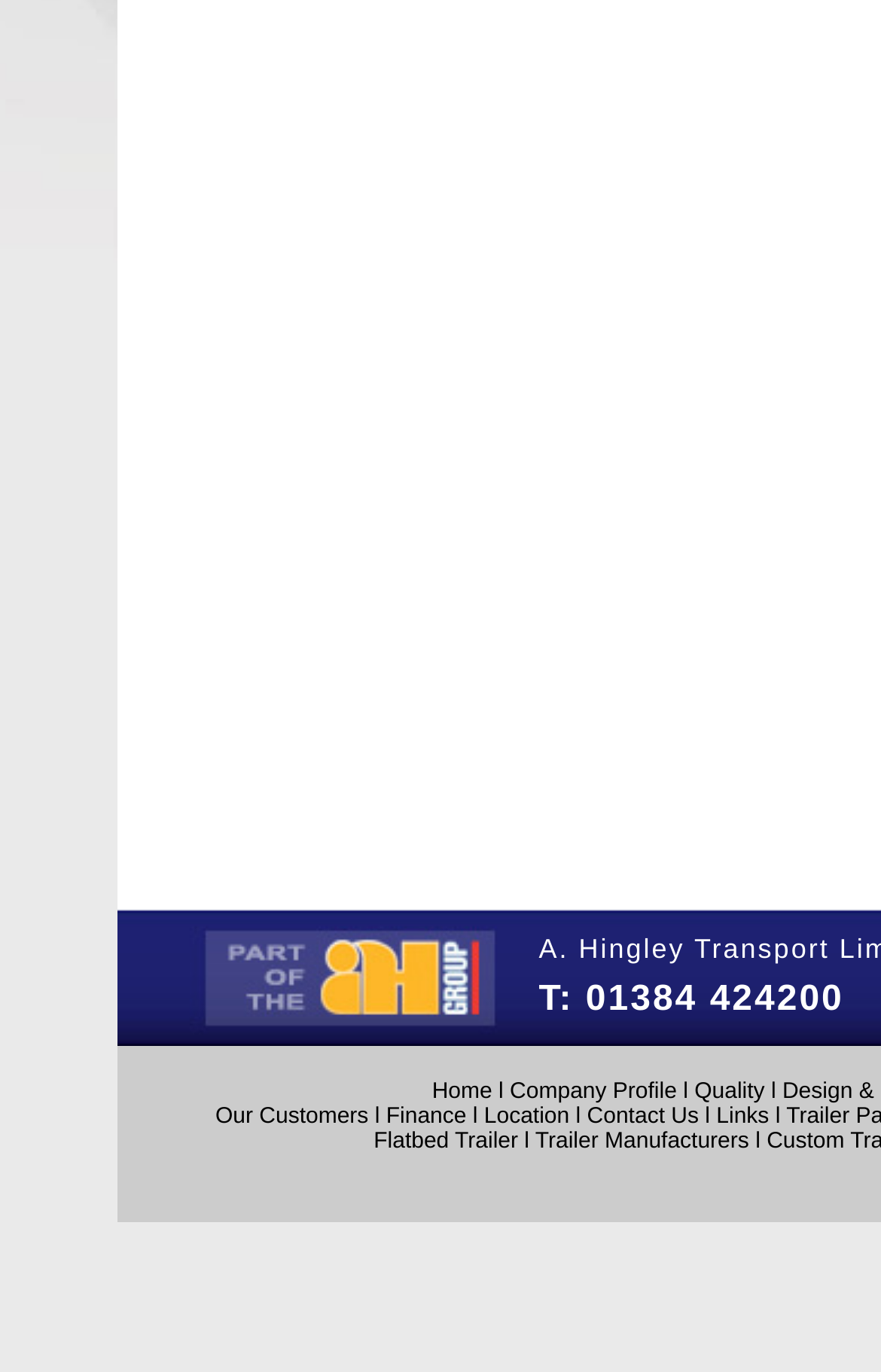Determine the bounding box coordinates for the UI element with the following description: "Trailer Manufacturers". The coordinates should be four float numbers between 0 and 1, represented as [left, top, right, bottom].

[0.608, 0.822, 0.85, 0.841]